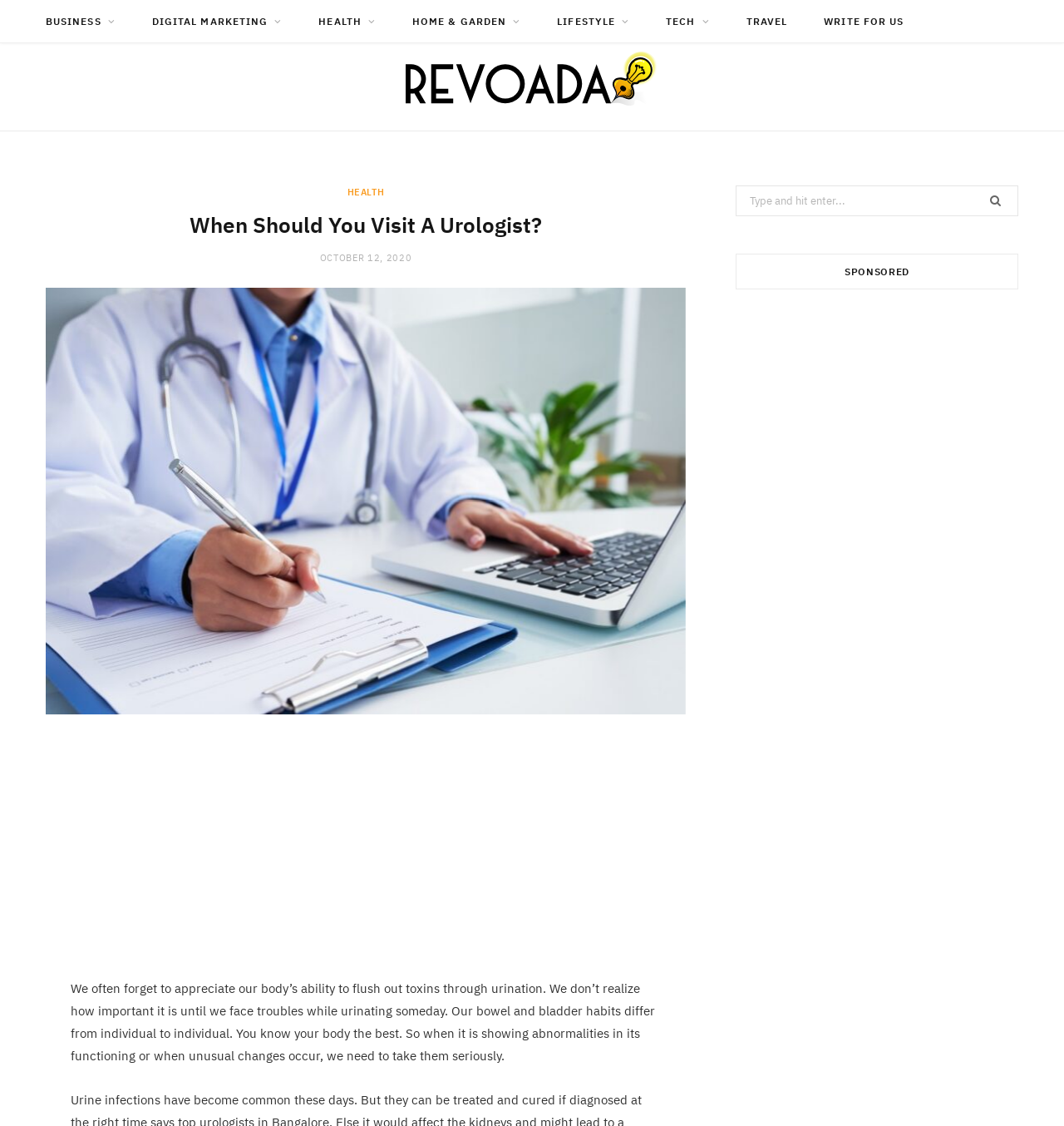Please specify the bounding box coordinates of the area that should be clicked to accomplish the following instruction: "Search for something". The coordinates should consist of four float numbers between 0 and 1, i.e., [left, top, right, bottom].

[0.691, 0.165, 0.957, 0.192]